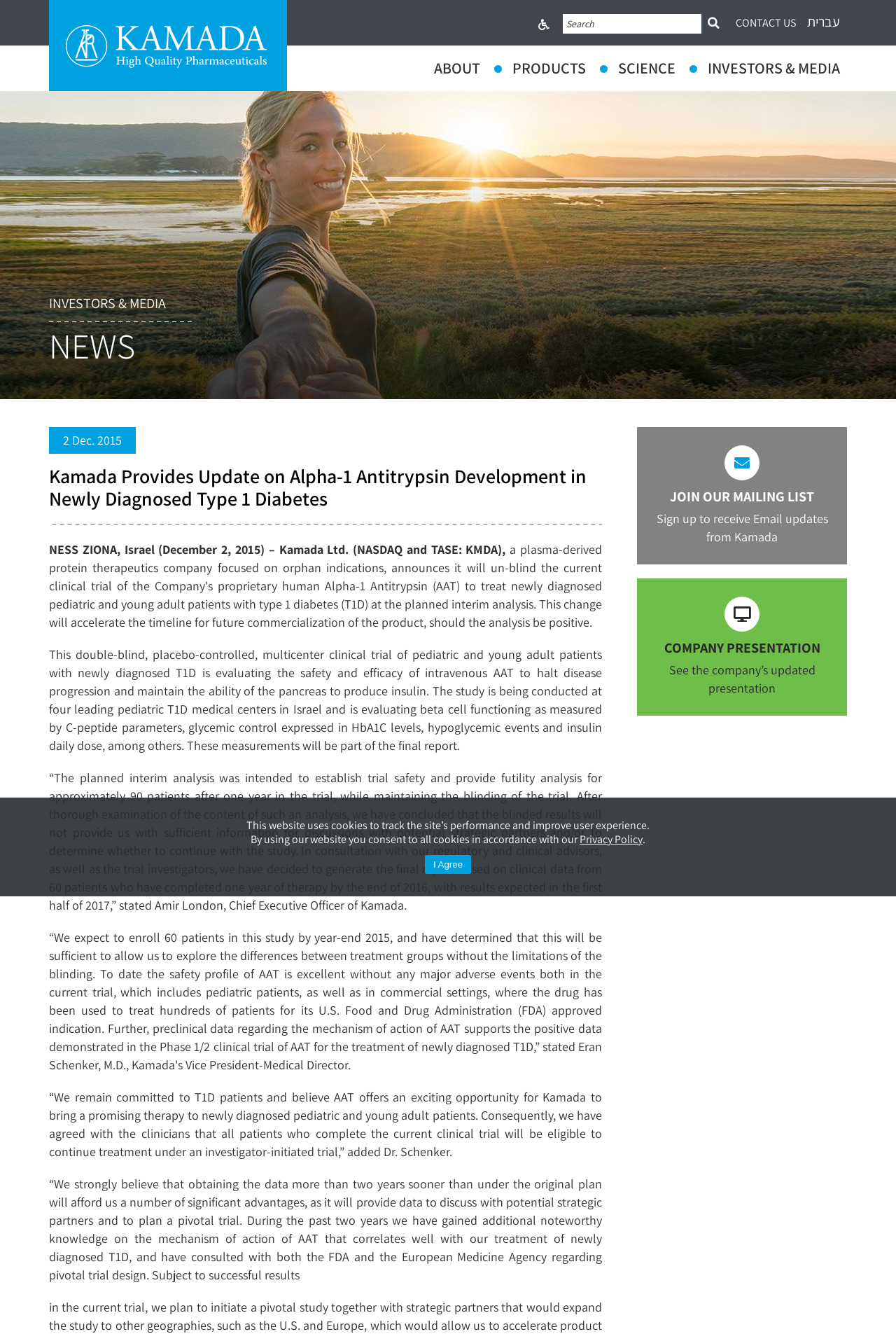Please determine the bounding box coordinates of the element to click in order to execute the following instruction: "Search for something". The coordinates should be four float numbers between 0 and 1, specified as [left, top, right, bottom].

[0.627, 0.01, 0.783, 0.026]